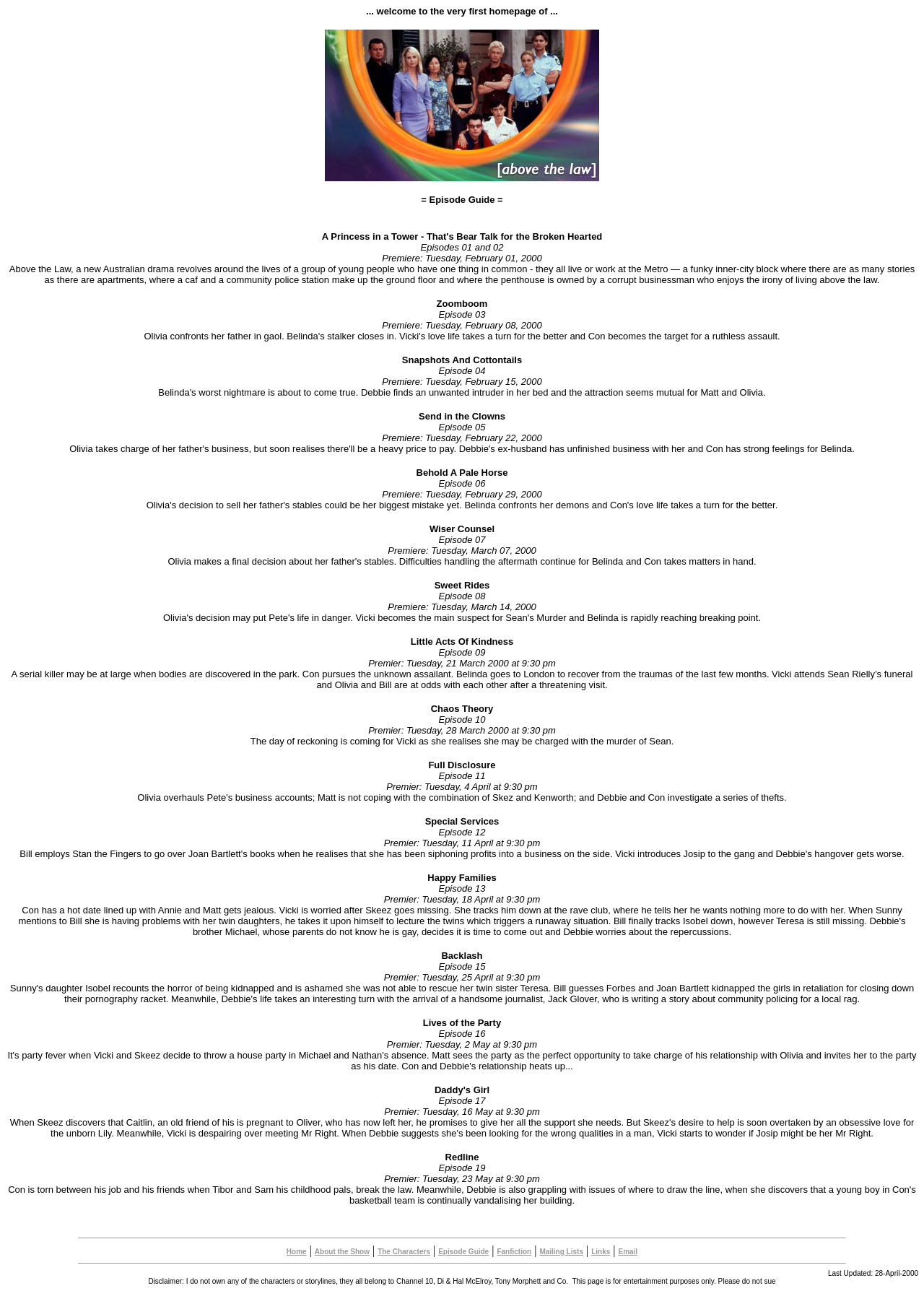Carefully observe the image and respond to the question with a detailed answer:
What is the premiere date of Episode 10?

The premiere date of Episode 10 can be found in the episode description, which states 'Premier: Tuesday, 28 March 2000 at 9:30 pm'. This indicates that Episode 10 premiered on 28 March 2000.